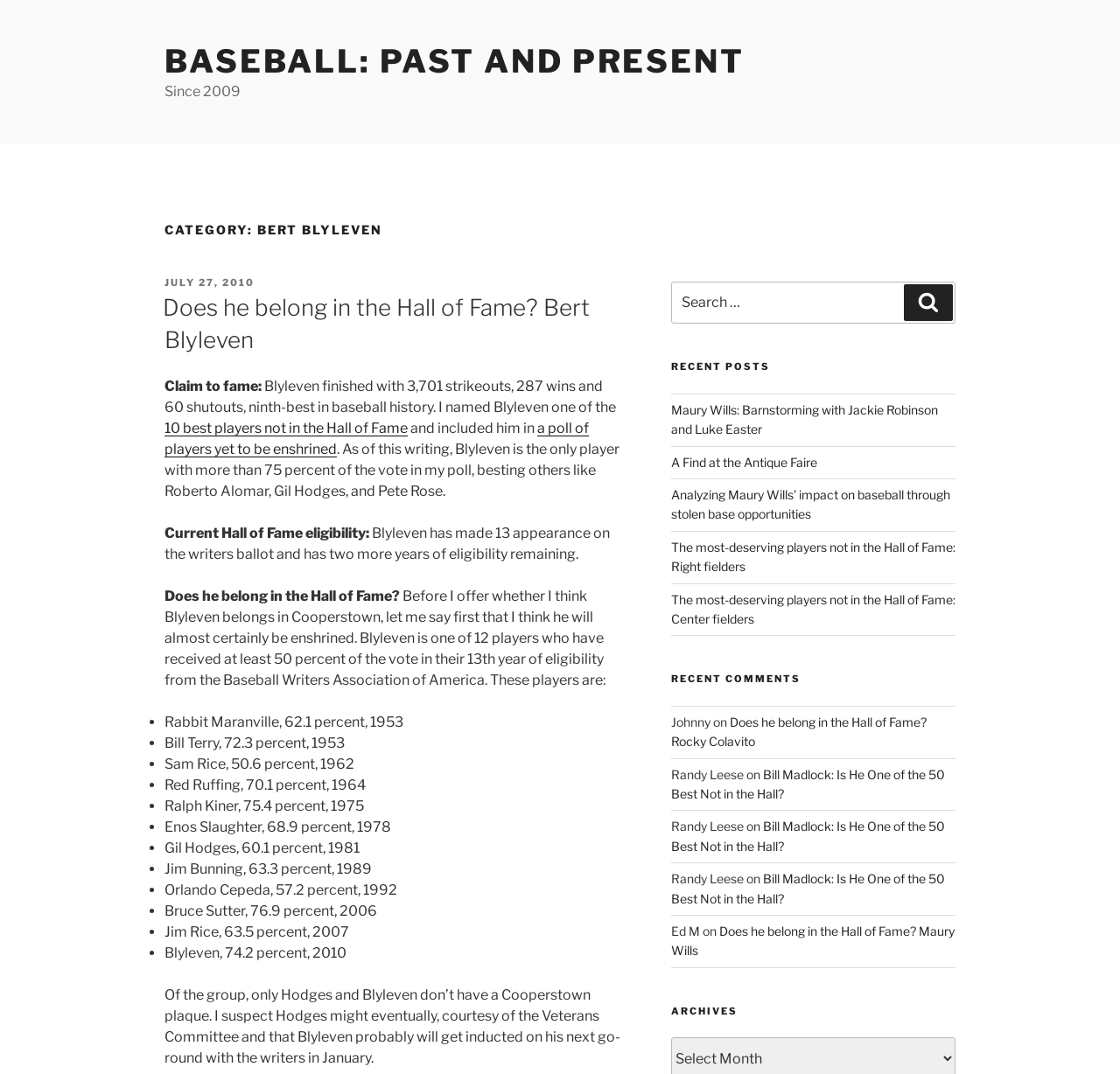Identify the bounding box coordinates of the element to click to follow this instruction: 'Read the article about Bert Blyleven'. Ensure the coordinates are four float values between 0 and 1, provided as [left, top, right, bottom].

[0.147, 0.272, 0.556, 0.332]